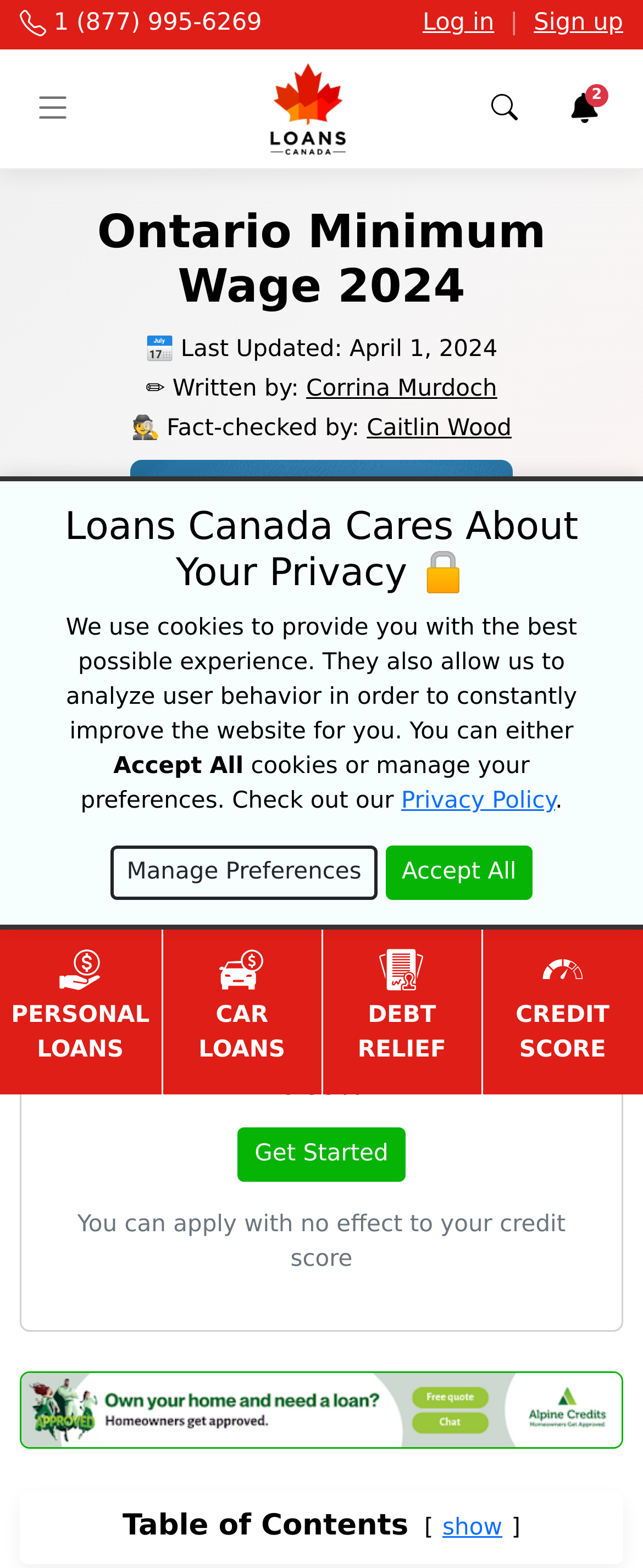Locate the bounding box coordinates of the item that should be clicked to fulfill the instruction: "Get a free personal loan quote".

[0.37, 0.719, 0.63, 0.754]